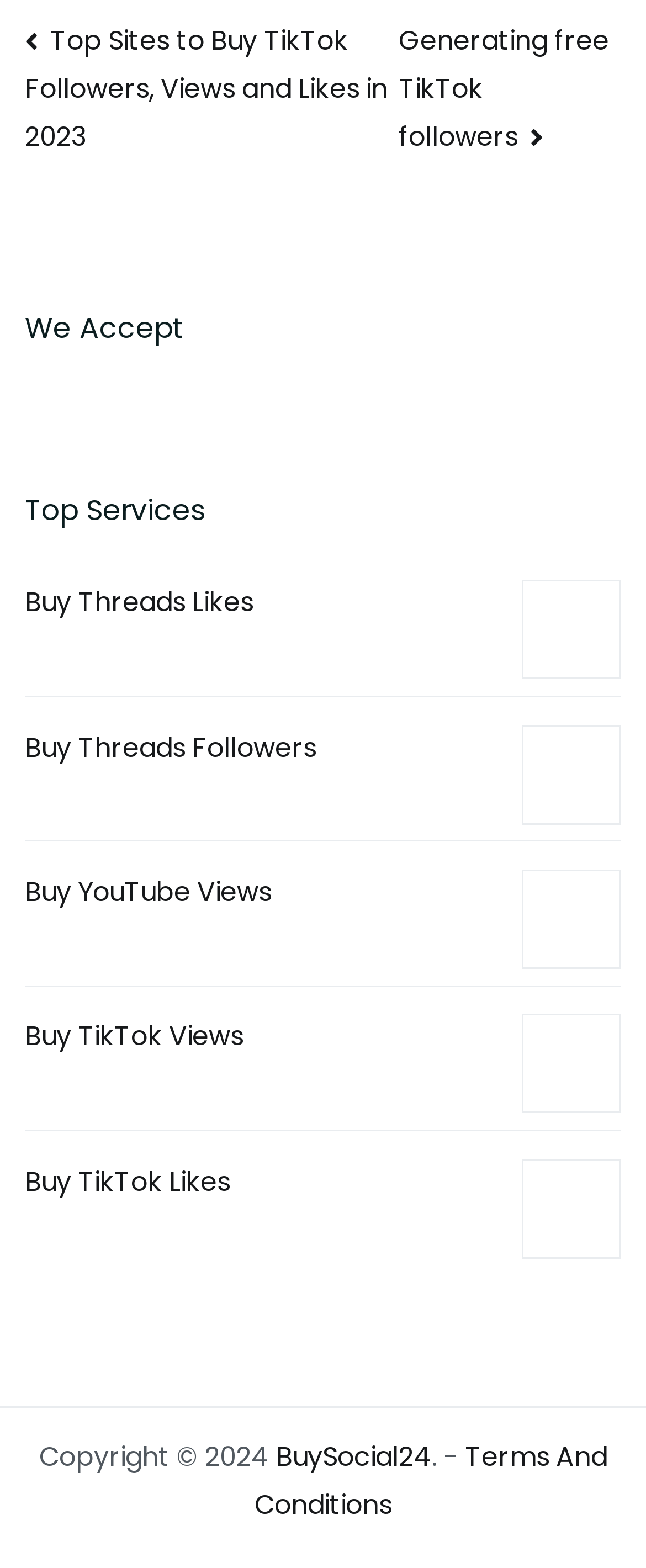Show the bounding box coordinates of the region that should be clicked to follow the instruction: "Click on Top Sites to Buy TikTok Followers, Views and Likes in 2023."

[0.038, 0.014, 0.6, 0.1]